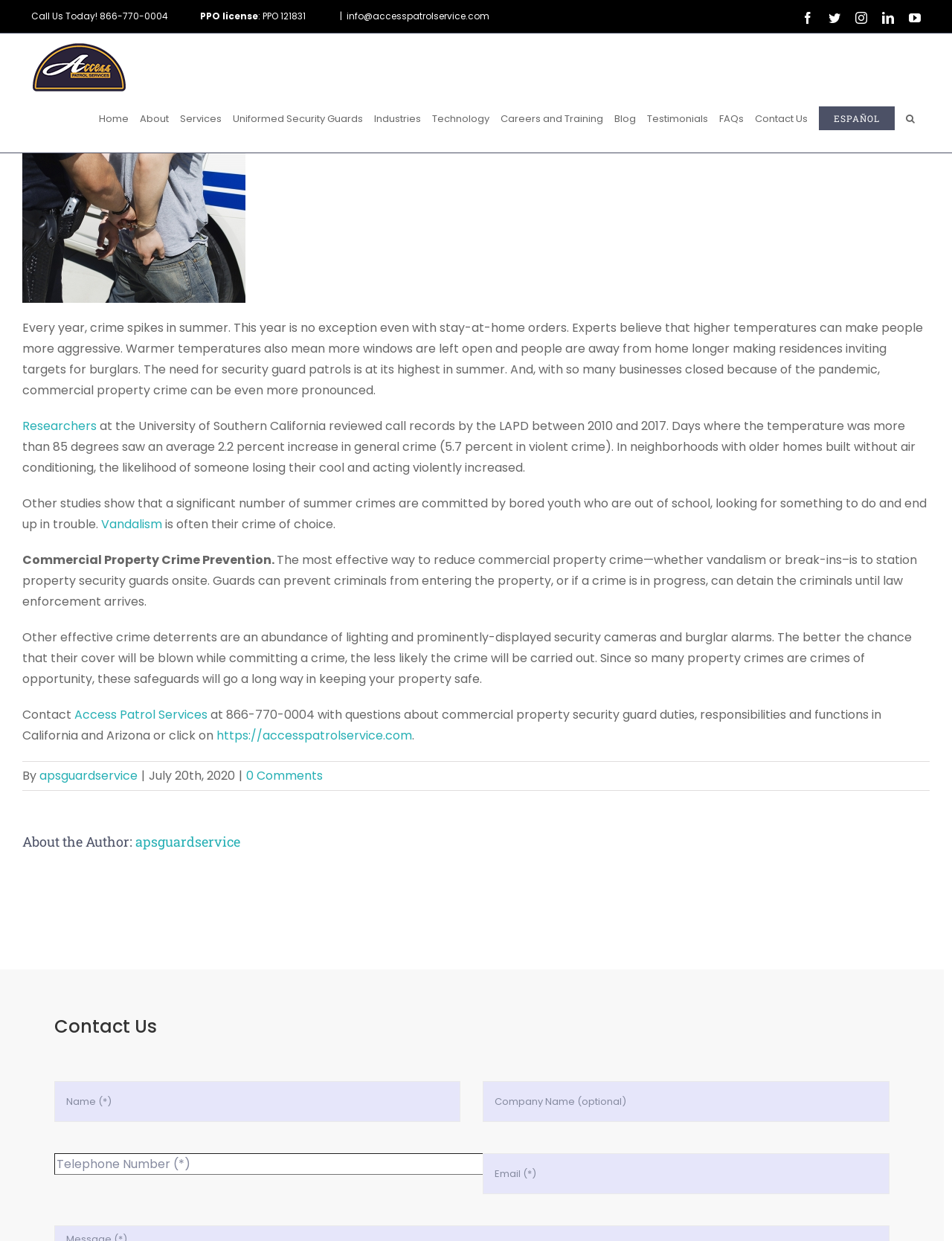Please determine the bounding box coordinates of the section I need to click to accomplish this instruction: "Call Us Today!".

[0.033, 0.008, 0.177, 0.018]